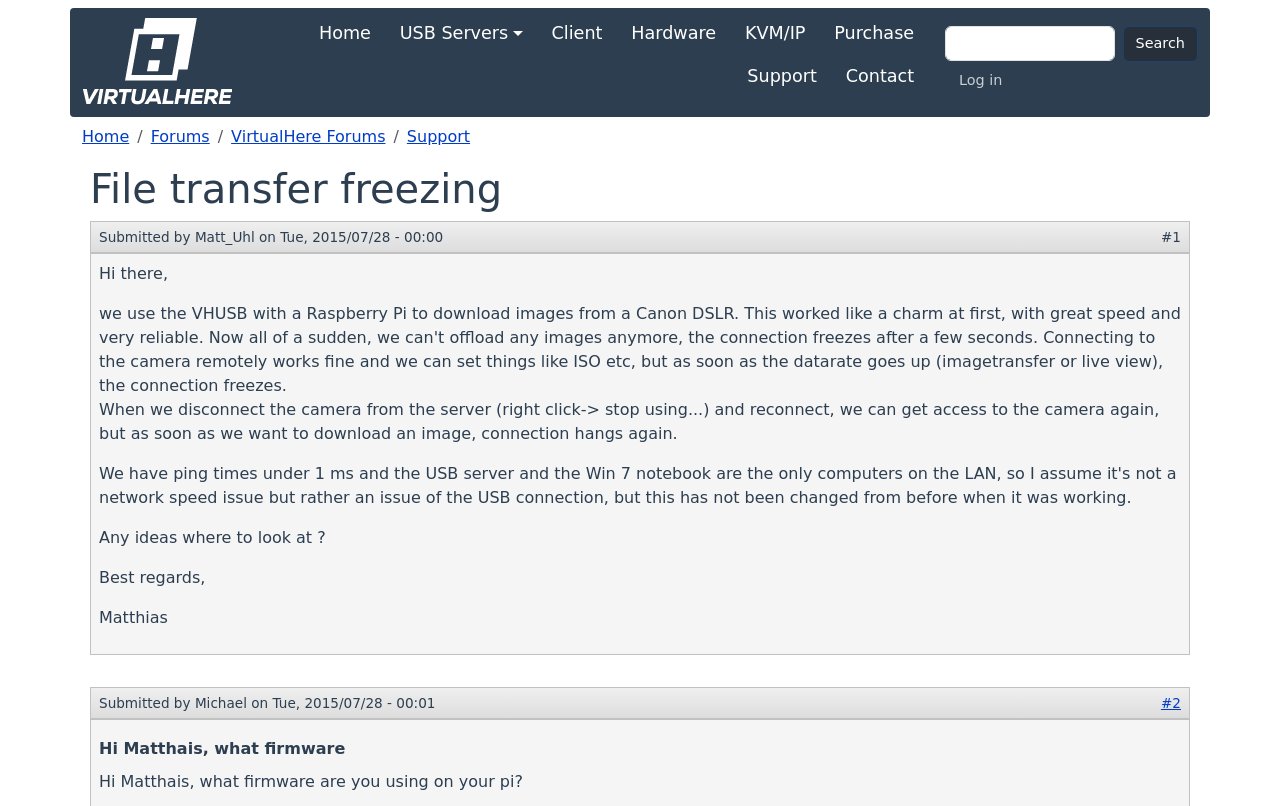Find and provide the bounding box coordinates for the UI element described with: "USB Servers".

[0.301, 0.015, 0.42, 0.068]